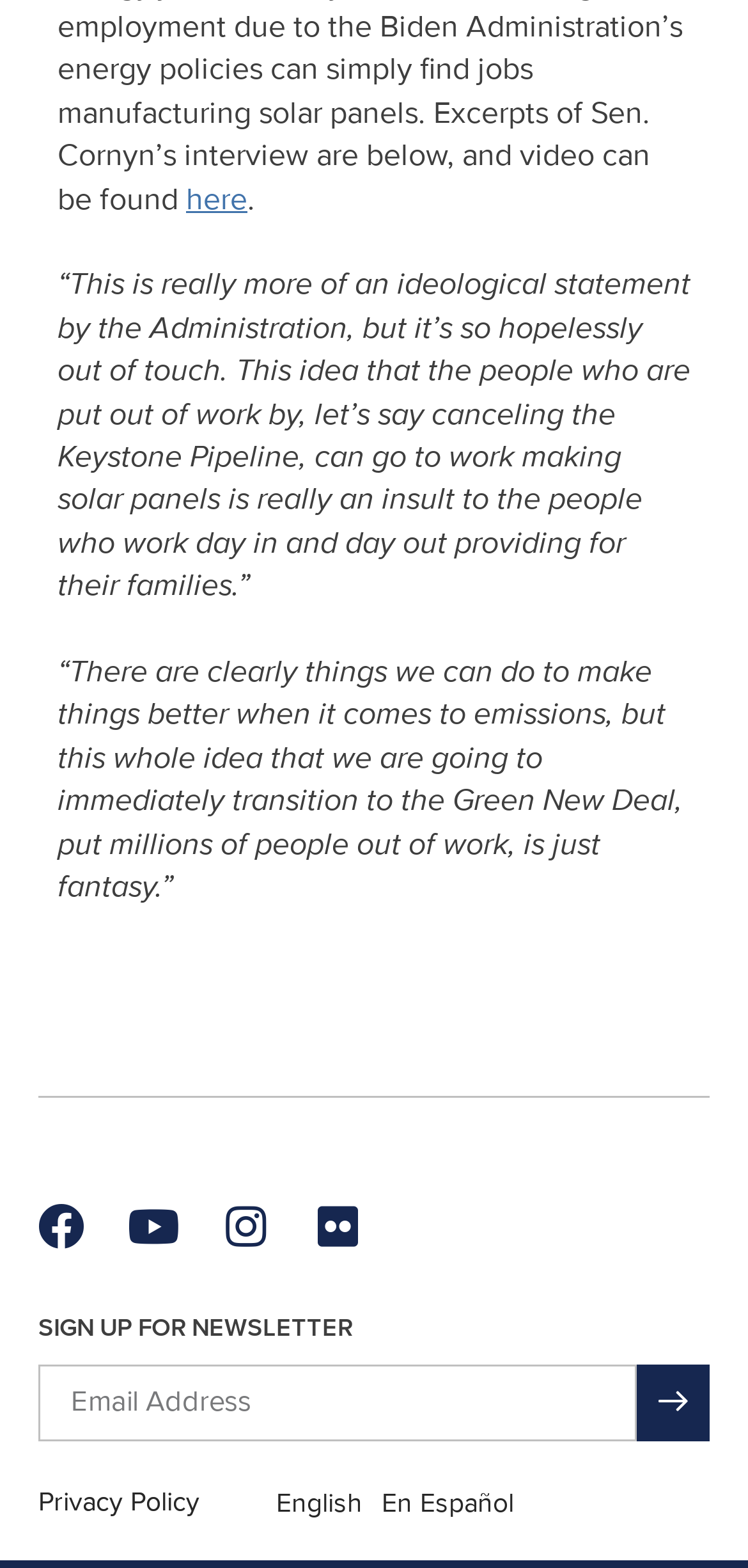How many social media links are present?
Offer a detailed and exhaustive answer to the question.

There are four social media links present, namely Facebook, Youtube, Instagram, and Flickr, which can be identified by their respective icons and text.